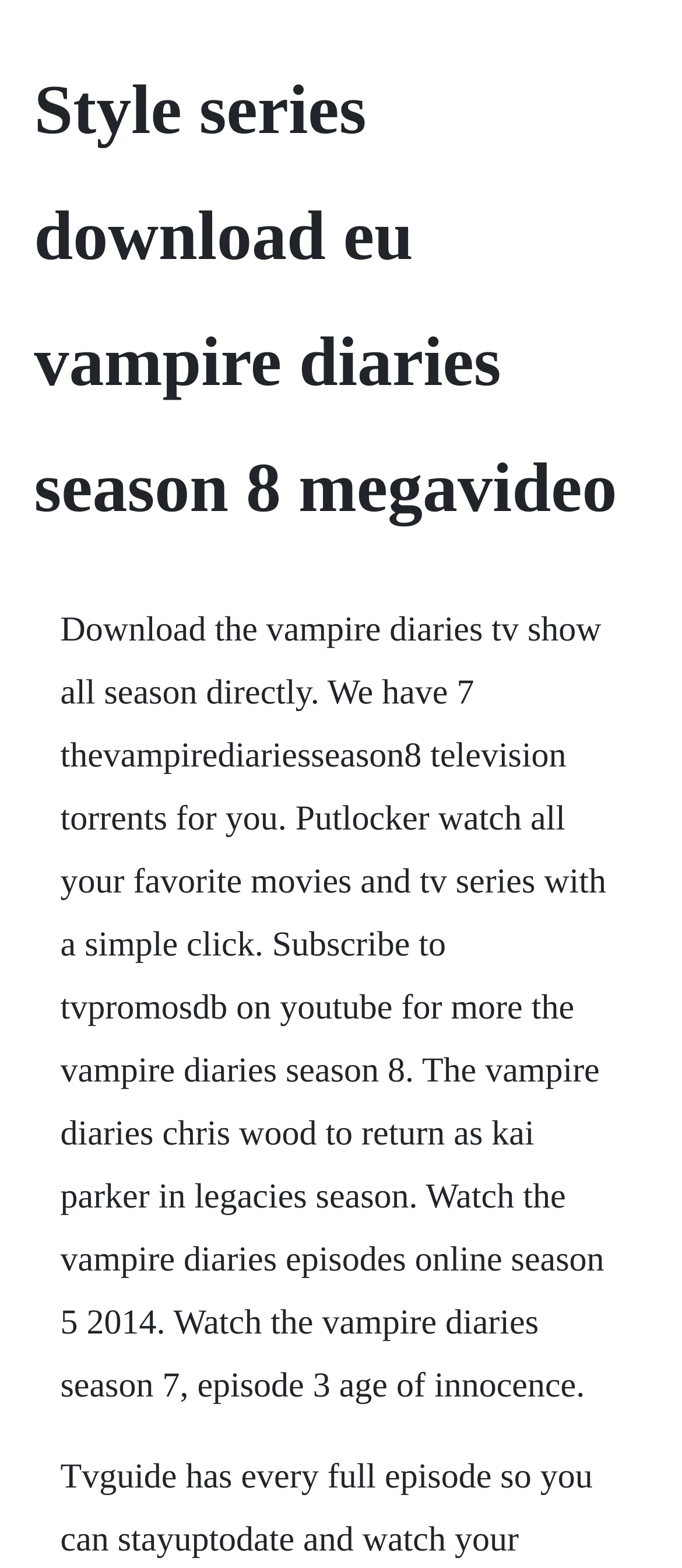Can you find and provide the main heading text of this webpage?

Style series download eu vampire diaries season 8 megavideo